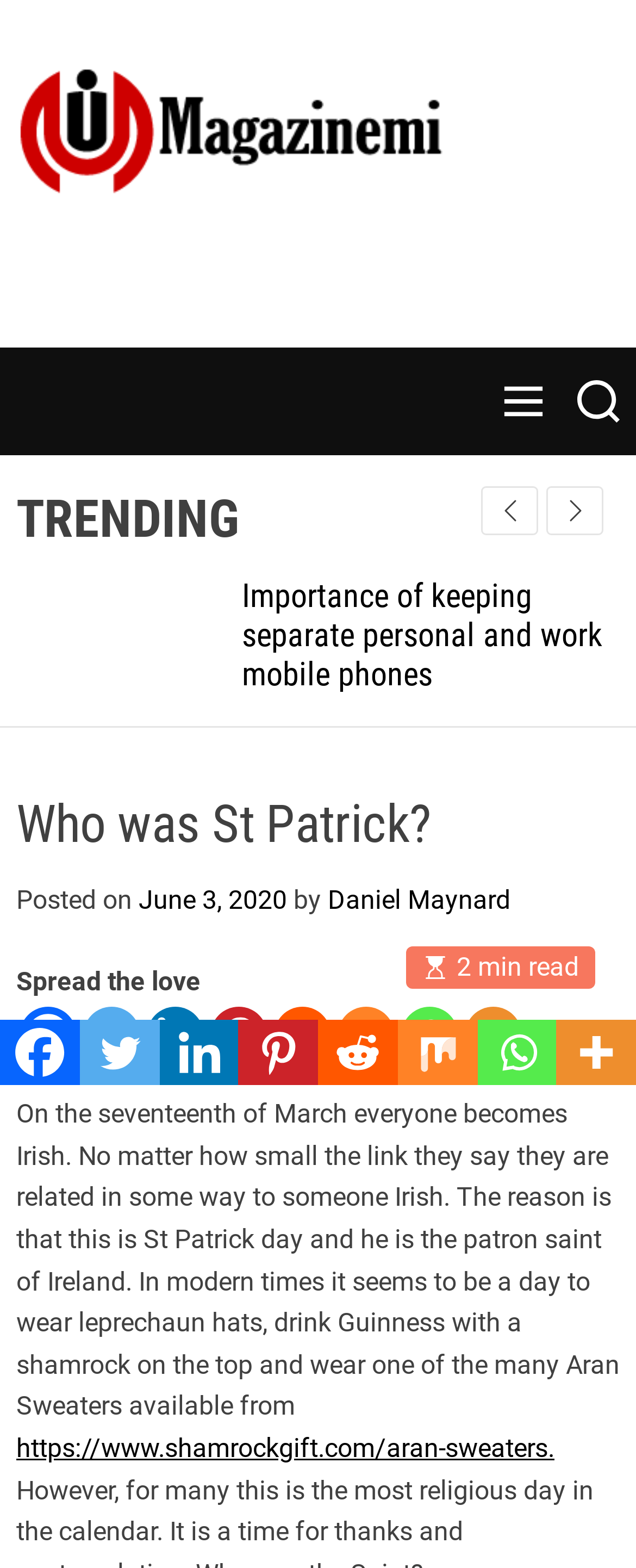Generate a thorough caption detailing the webpage content.

The webpage is about an article titled "Who was St Patrick?" from "My Magazine". At the top, there is a navigation menu with a "Menu" button and a "Search" button. Below the navigation menu, there is a header section with a "TRENDING" heading, followed by a link to an article titled "Top 3 factors in choosing a corporate event venue".

The main content of the webpage is an article about St Patrick's Day. The article has a heading "Who was St Patrick?" and is accompanied by a "Posted on" date and time, as well as the author's name, "Daniel Maynard". The article has a "2 min read" label and a "Spread the love" button with social media links to Facebook, Twitter, Linkedin, Pinterest, Reddit, Mix, and Whatsapp.

The article's content starts with a paragraph explaining that on St Patrick's Day, everyone becomes Irish, and that the day is celebrated by wearing leprechaun hats, drinking Guinness, and wearing Aran Sweaters. The article also includes a link to a website selling Aran Sweaters.

There are multiple social media links scattered throughout the webpage, allowing users to share the article on various platforms. Additionally, there are several images on the webpage, including a logo for "My Magazine" and icons for the social media links.